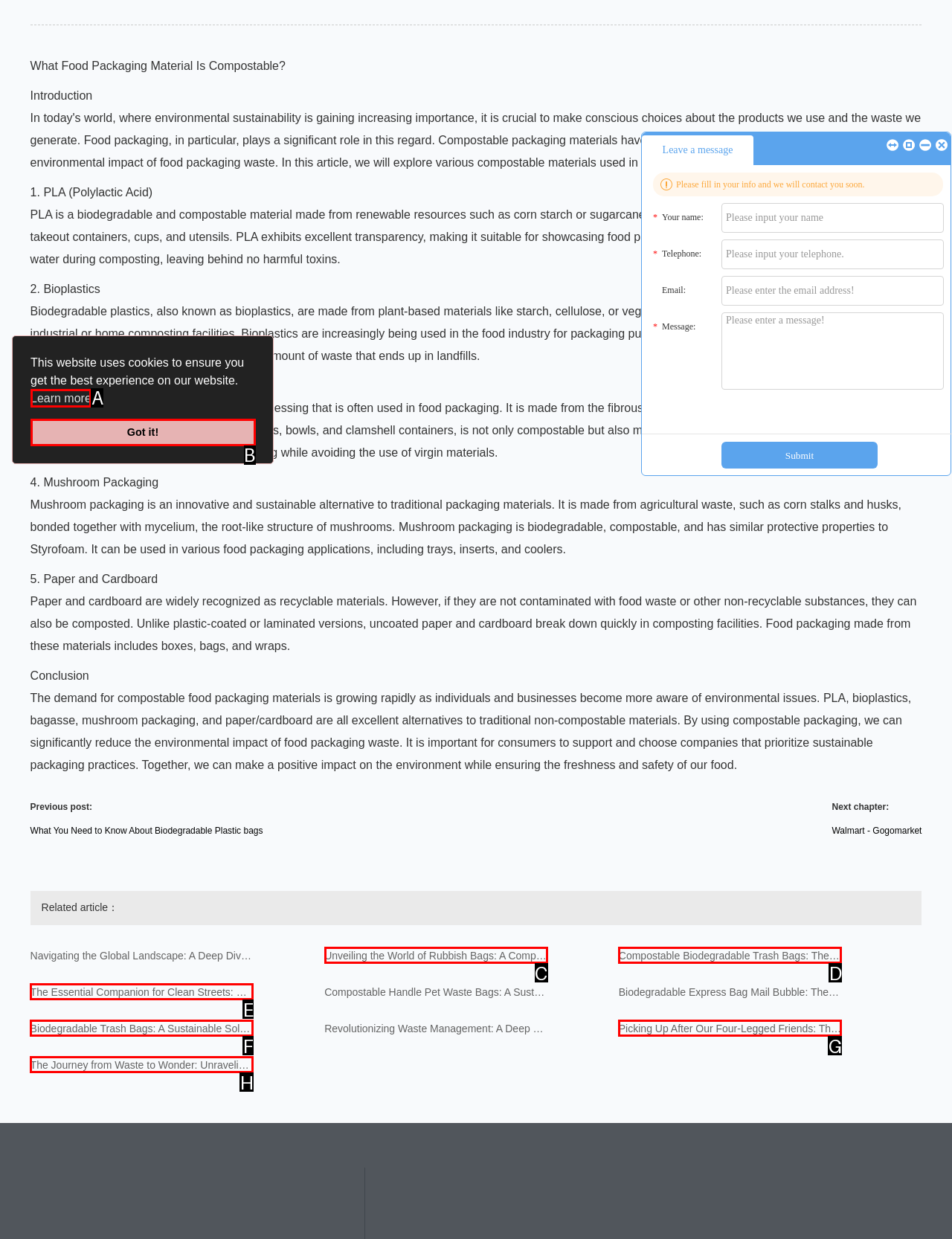From the choices provided, which HTML element best fits the description: Learn more? Answer with the appropriate letter.

A